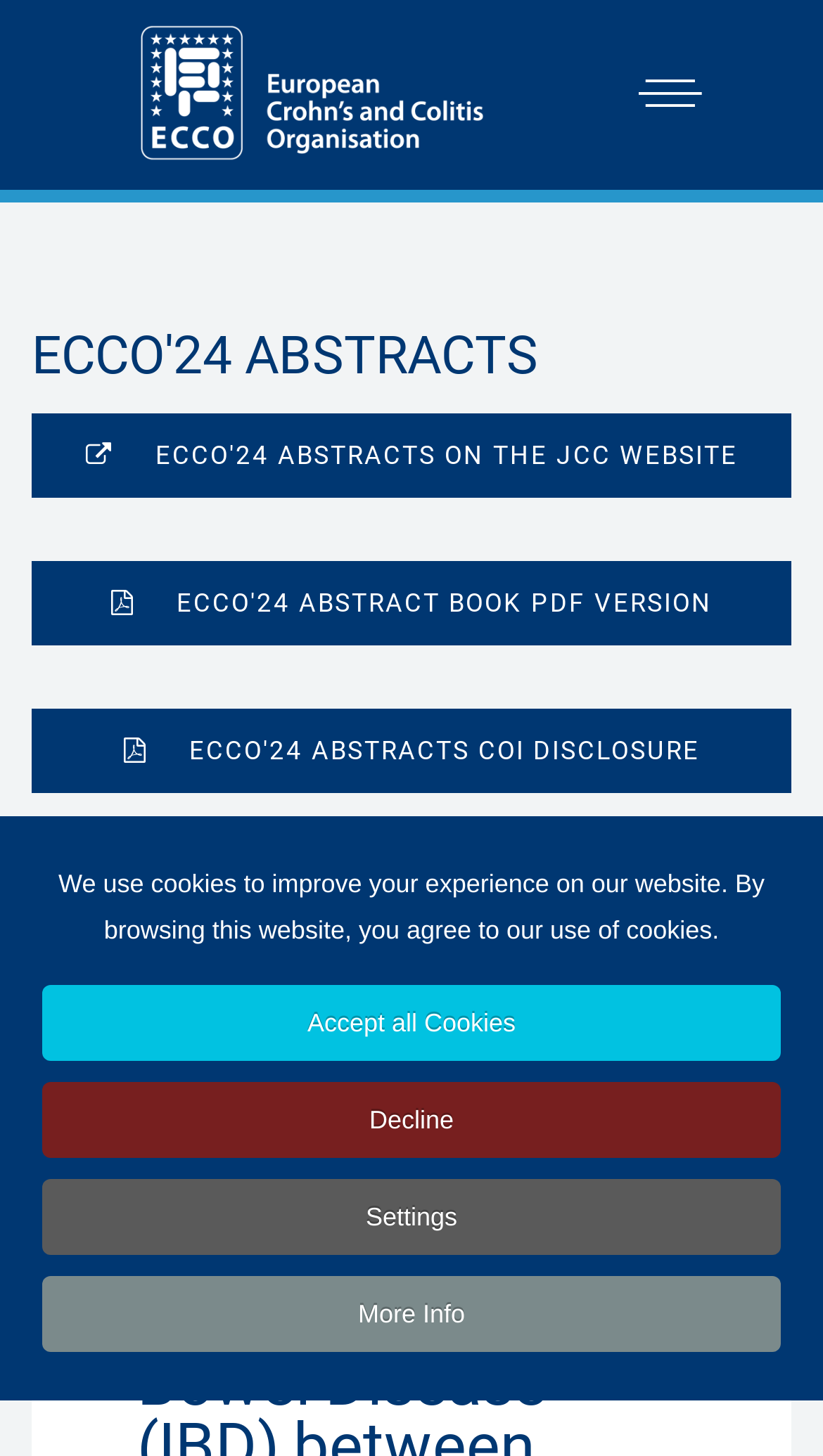Reply to the question with a single word or phrase:
What is the purpose of the website?

Focus on Inflammatory Bowel Diseases (IBD)